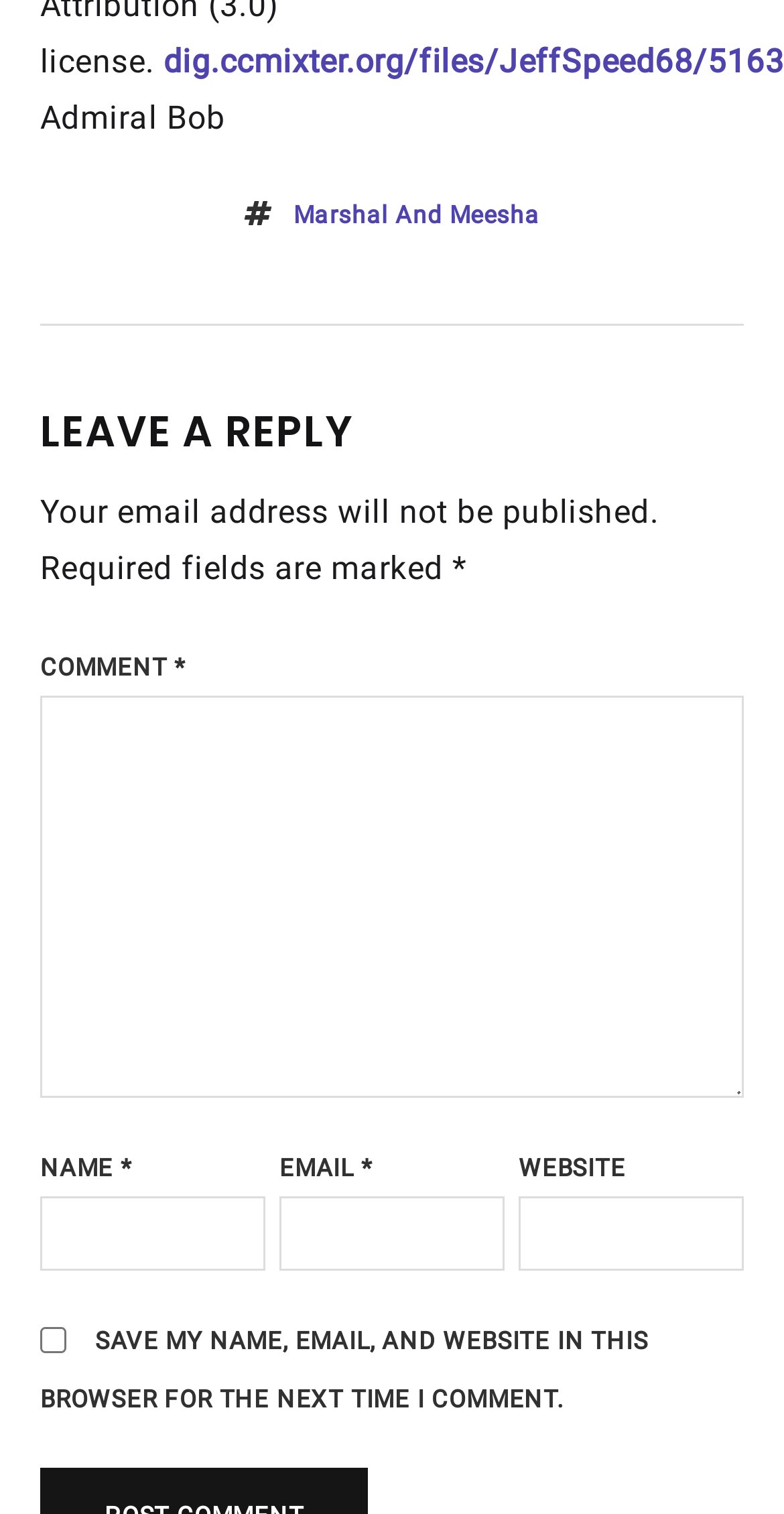Give a short answer using one word or phrase for the question:
What is the option to save user information for future comments?

Save my name, email, and website